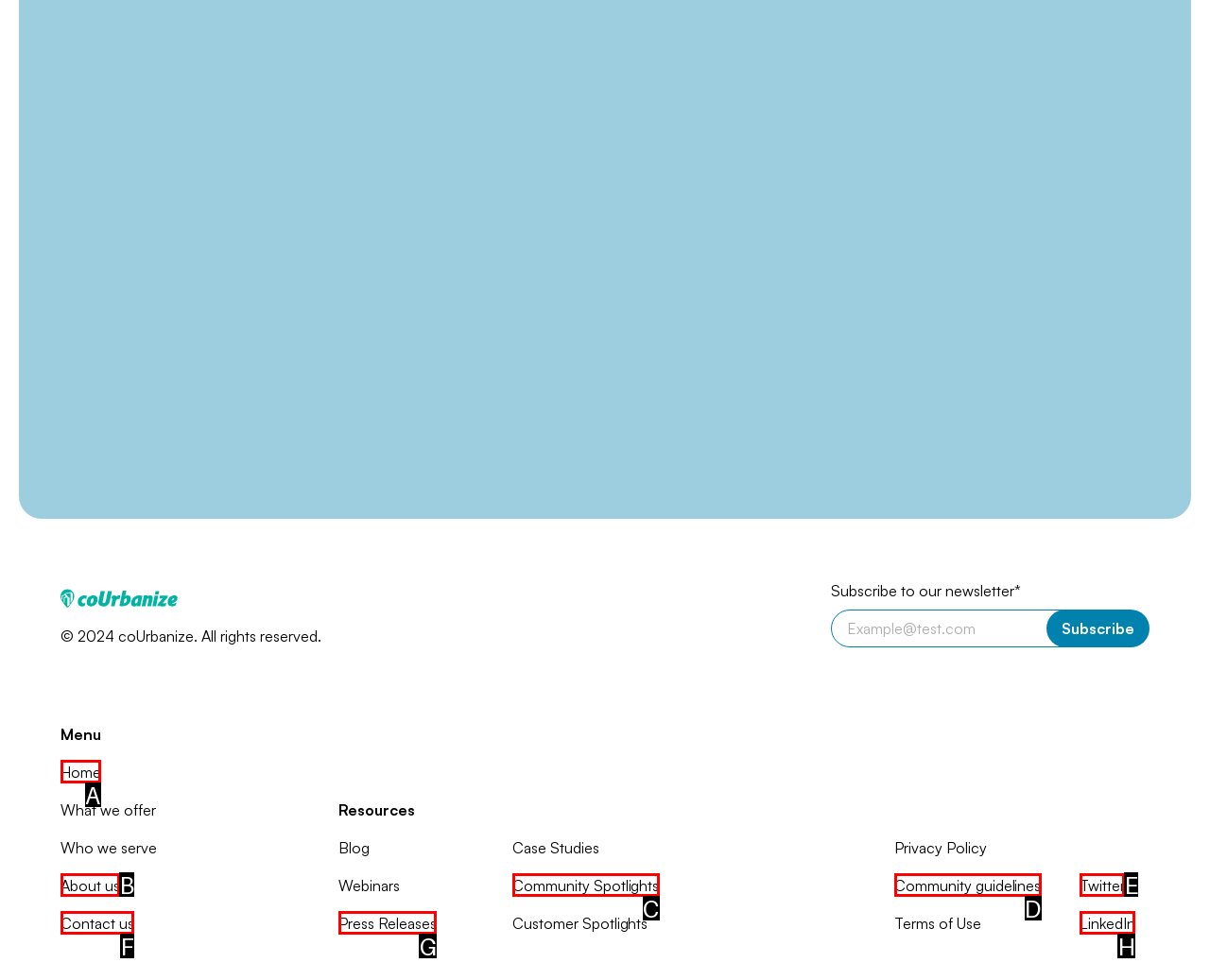Point out the HTML element I should click to achieve the following: Go to the Home page Reply with the letter of the selected element.

A